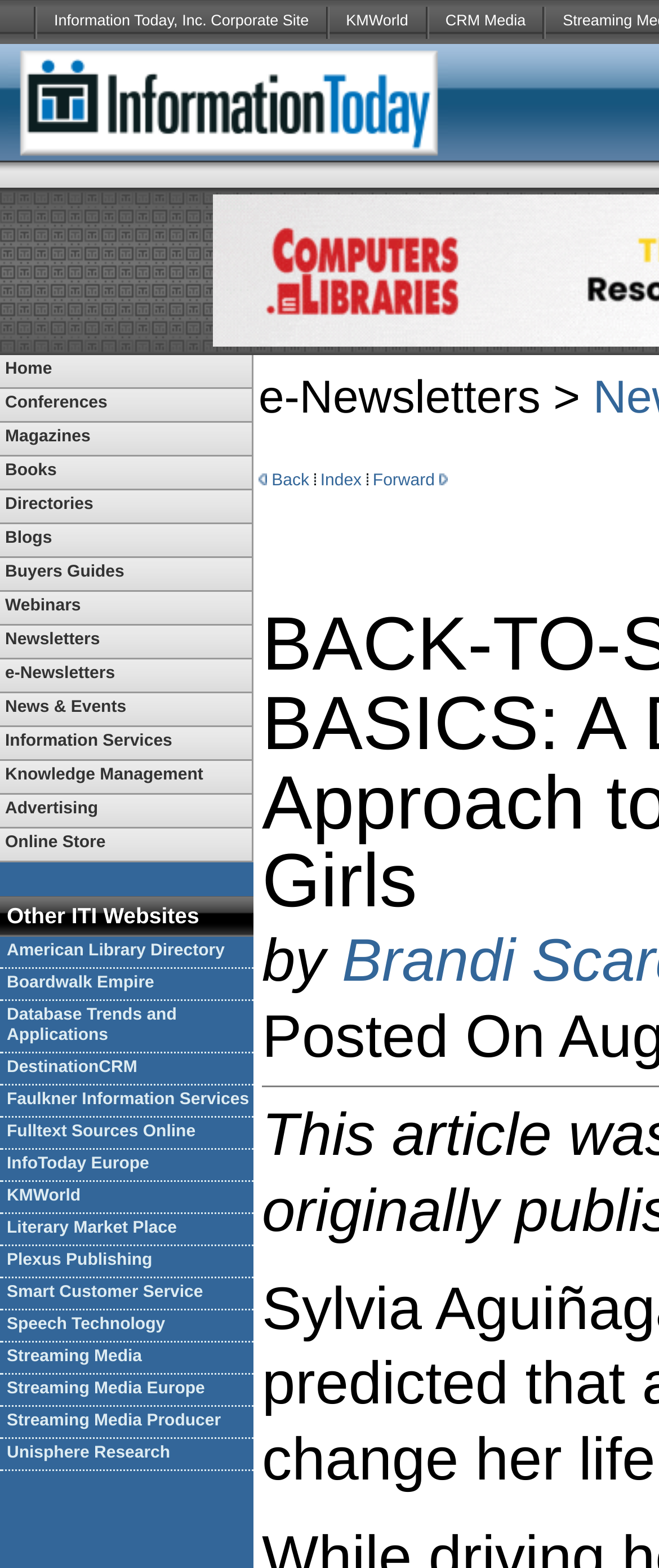Can you pinpoint the bounding box coordinates for the clickable element required for this instruction: "Click on KMWorld"? The coordinates should be four float numbers between 0 and 1, i.e., [left, top, right, bottom].

[0.499, 0.0, 0.645, 0.028]